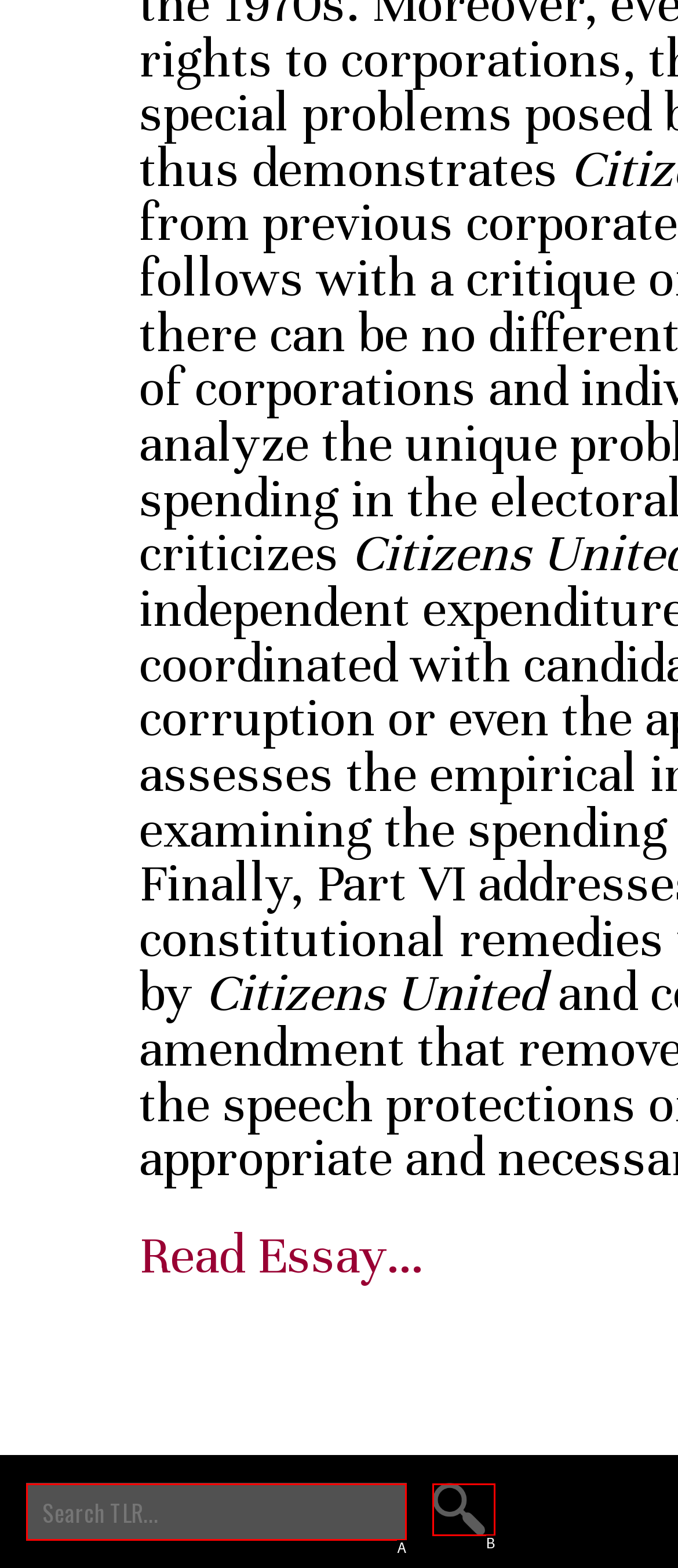Select the letter that corresponds to this element description: parent_node: Search TLR value="search"
Answer with the letter of the correct option directly.

B